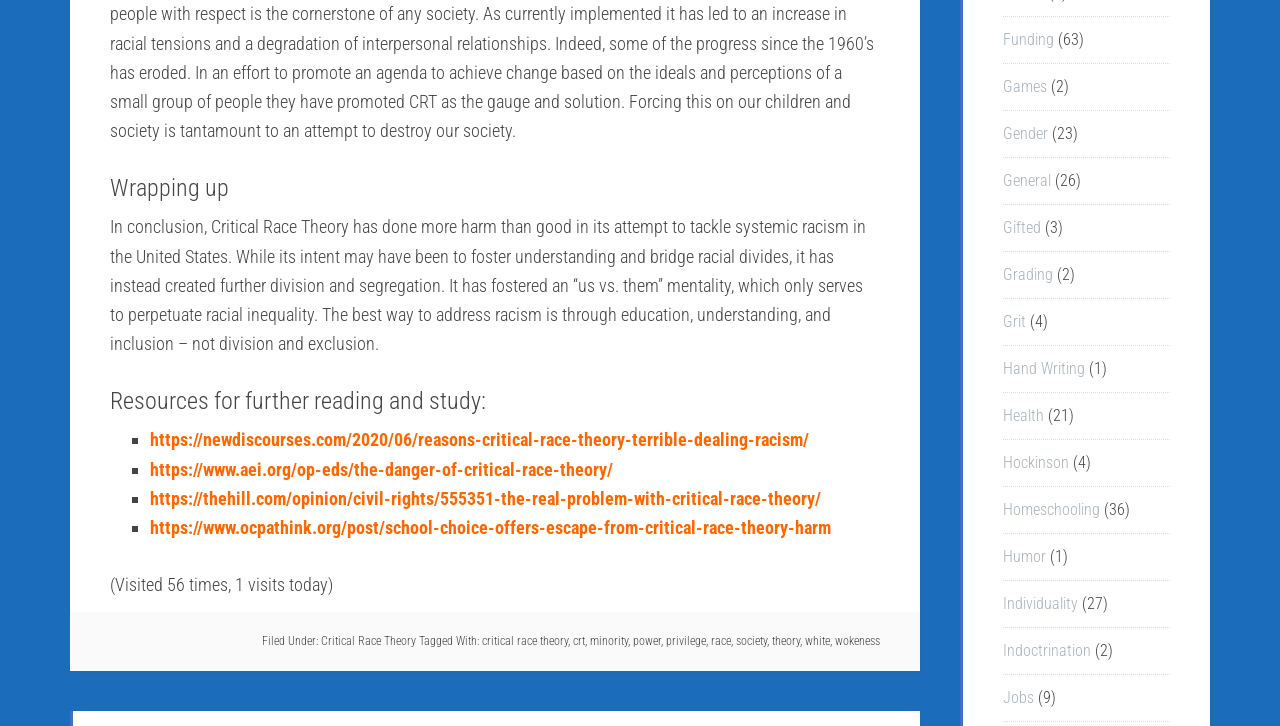What are the other topics related to education on this website?
Respond to the question with a well-detailed and thorough answer.

The other topics related to education on this website can be found by looking at the links provided on the top-right section of the webpage, which include topics such as 'Games', 'Gender', 'General', 'Gifted', and many more.